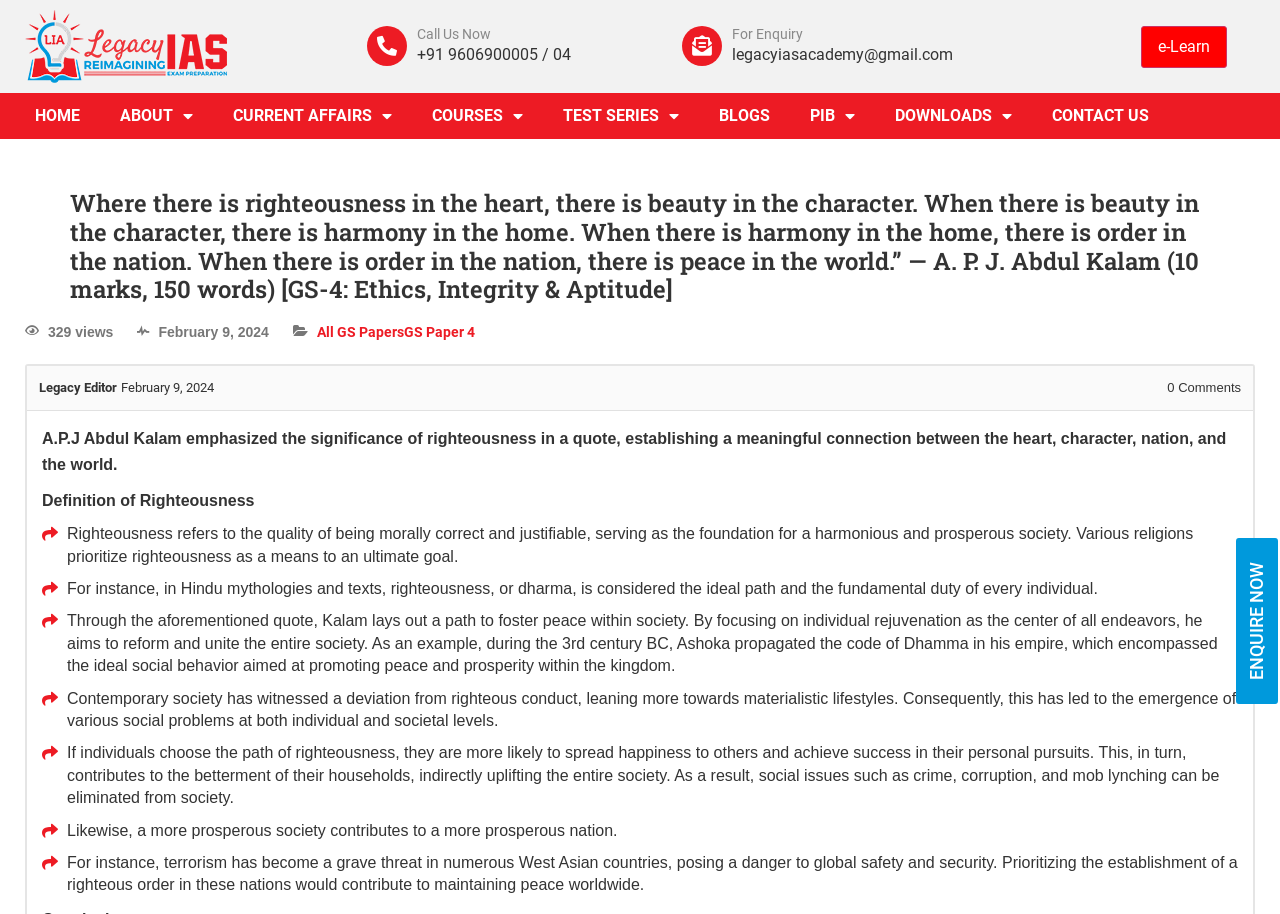Kindly determine the bounding box coordinates for the area that needs to be clicked to execute this instruction: "Click on the 'Call Us Now' link".

[0.326, 0.029, 0.384, 0.046]